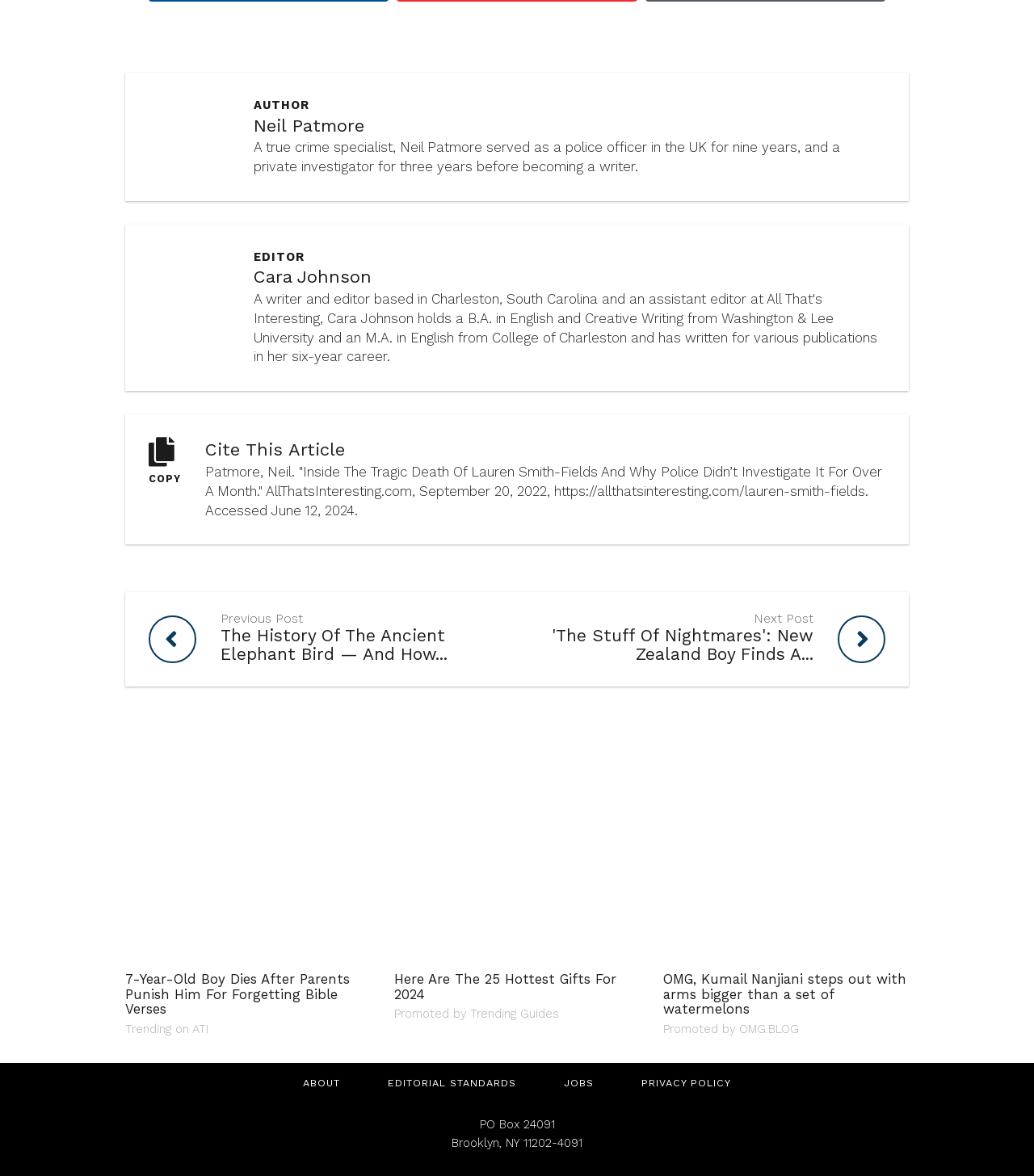Locate the bounding box coordinates of the item that should be clicked to fulfill the instruction: "Go to previous post".

[0.121, 0.503, 0.5, 0.584]